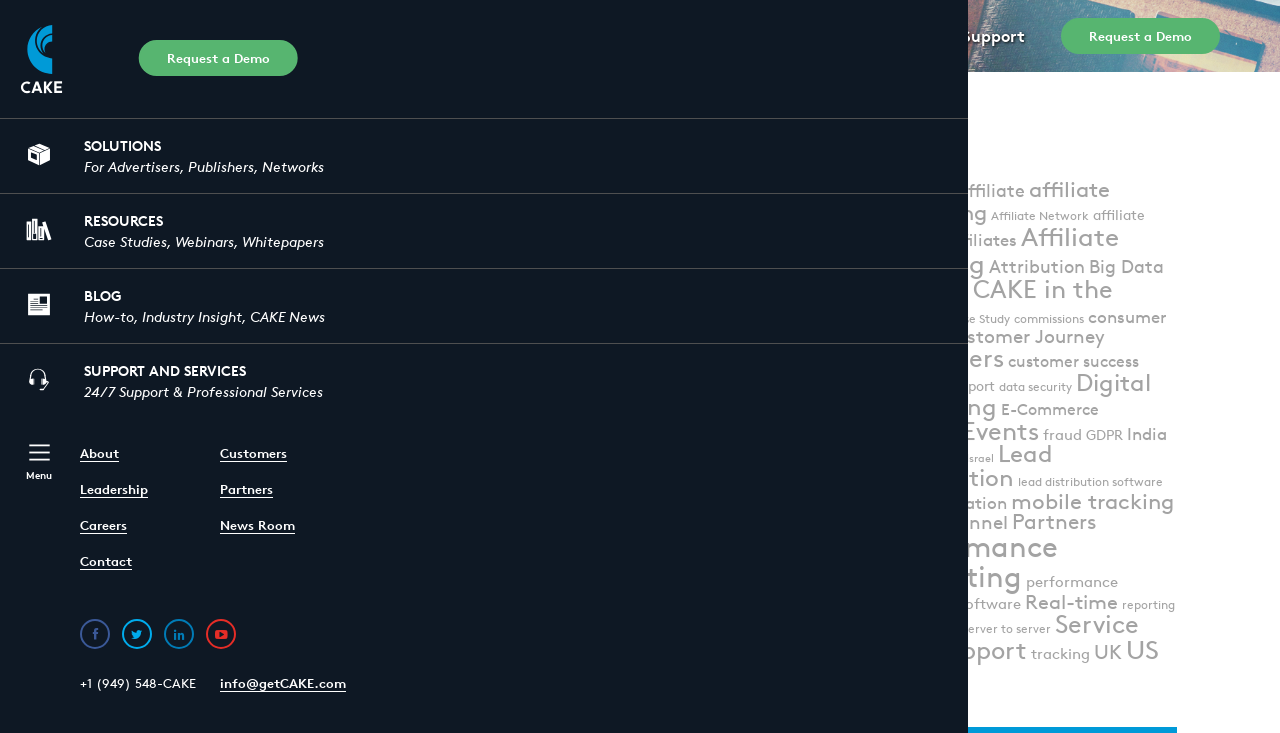Please find the bounding box coordinates for the clickable element needed to perform this instruction: "Contact CAKE via email".

[0.172, 0.921, 0.27, 0.944]